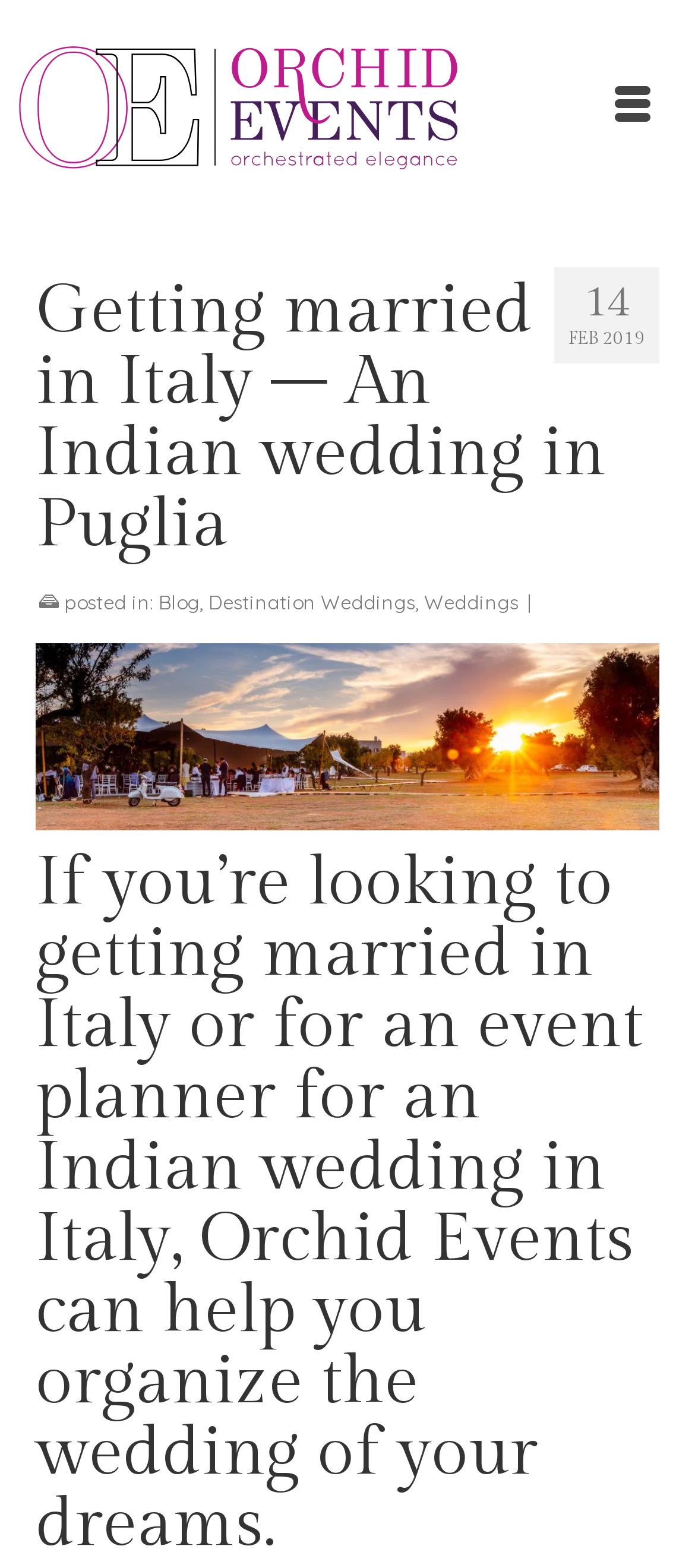Consider the image and give a detailed and elaborate answer to the question: 
What is the theme of the blog post?

The theme of the blog post can be inferred from the heading 'Getting married in Italy – An Indian wedding in Puglia' and the content of the post, which suggests that the blog post is about weddings in Italy.